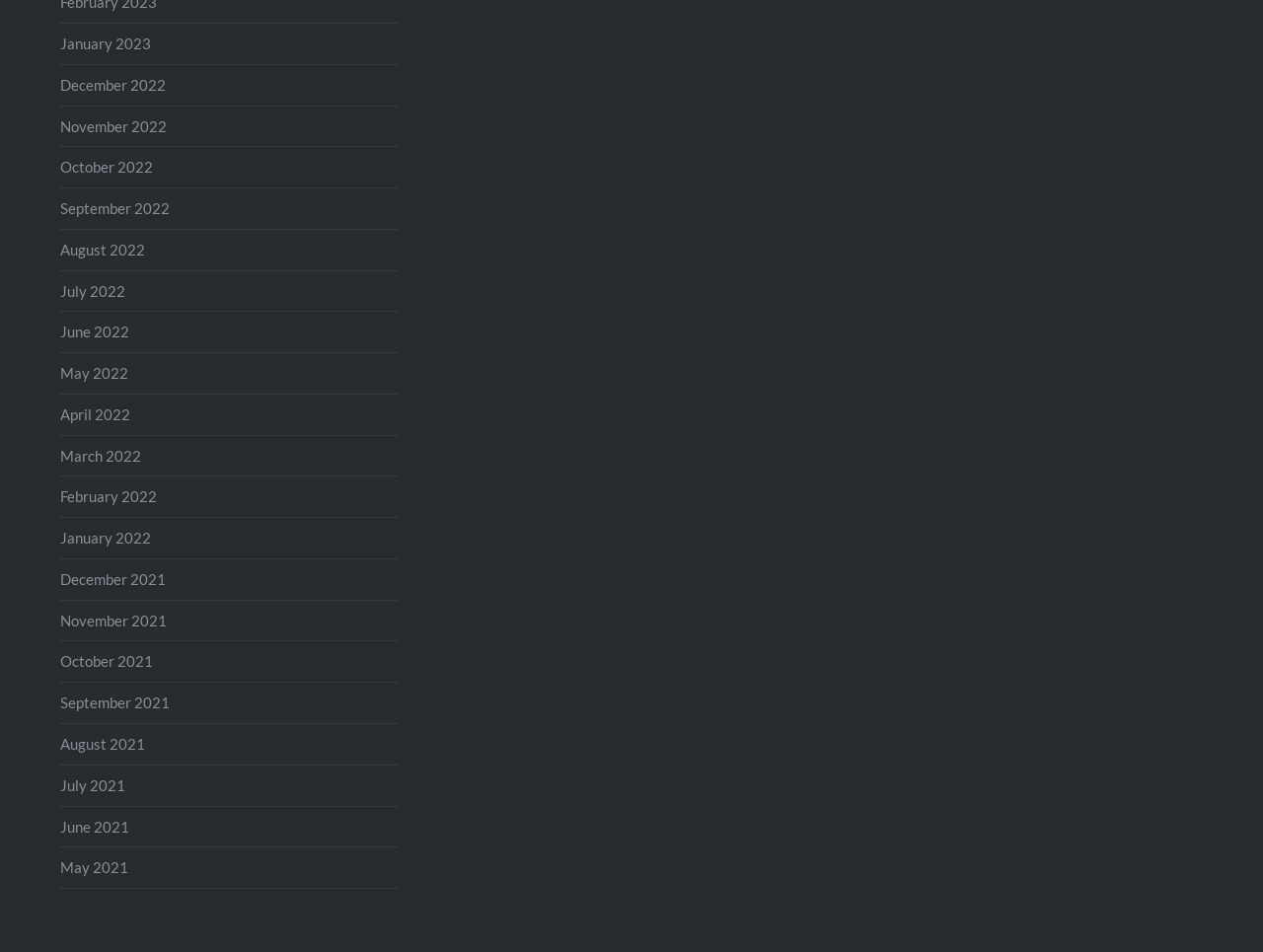Is there a link for April 2021?
Analyze the image and deliver a detailed answer to the question.

I searched the list of links on the webpage and did not find a link for 'April 2021'. The earliest month listed is May 2021, and there is no link for April 2021.